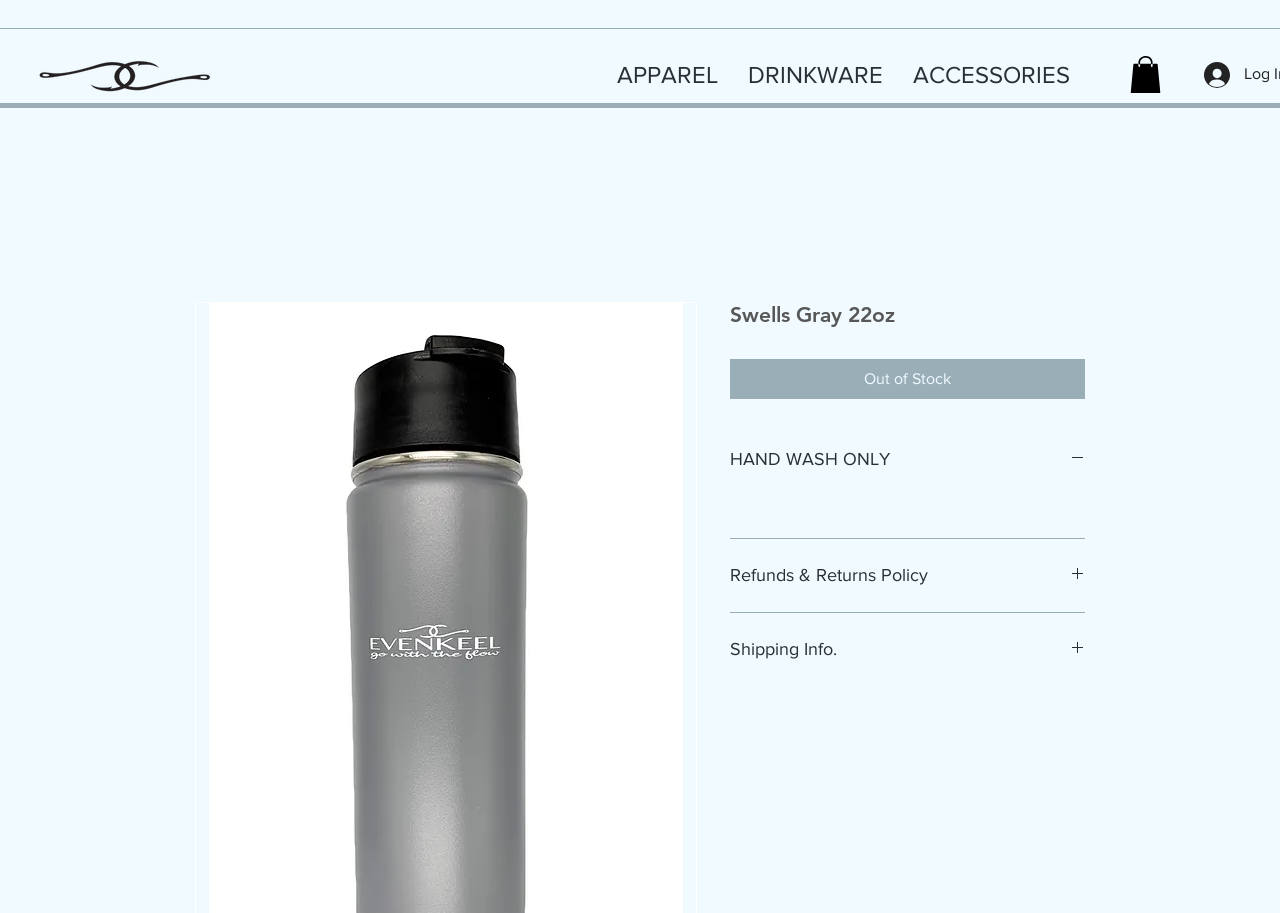Generate a thorough description of the webpage.

This webpage is about a 22 oz stainless steel water bottle offered with three lid types. At the top left corner, there is a small image of a logo, "RKhookd.png". Below the logo, there are three navigation links: "APPAREL", "DRINKWARE", and "ACCESSORIES", which are aligned horizontally and take up about half of the screen width. 

On the right side of the navigation links, there is a small image and a button with no text. 

The main content of the webpage is a product description section. It starts with a heading "Swells Gray 22oz" at the top. Below the heading, there is an "Out of Stock" button, which is currently disabled. 

Next to the "Out of Stock" button, there is an expandable section with a heading "HAND WASH ONLY" and a small image. When expanded, it displays the text "HAND WASH ONLY". 

Below the "HAND WASH ONLY" section, there is a small non-descriptive text "\xa0". 

The webpage also provides three buttons with headings: "Refunds & Returns Policy", "Shipping Info.", and another one without text. These buttons are aligned vertically and take up about a quarter of the screen width. Each button has a small image next to it.